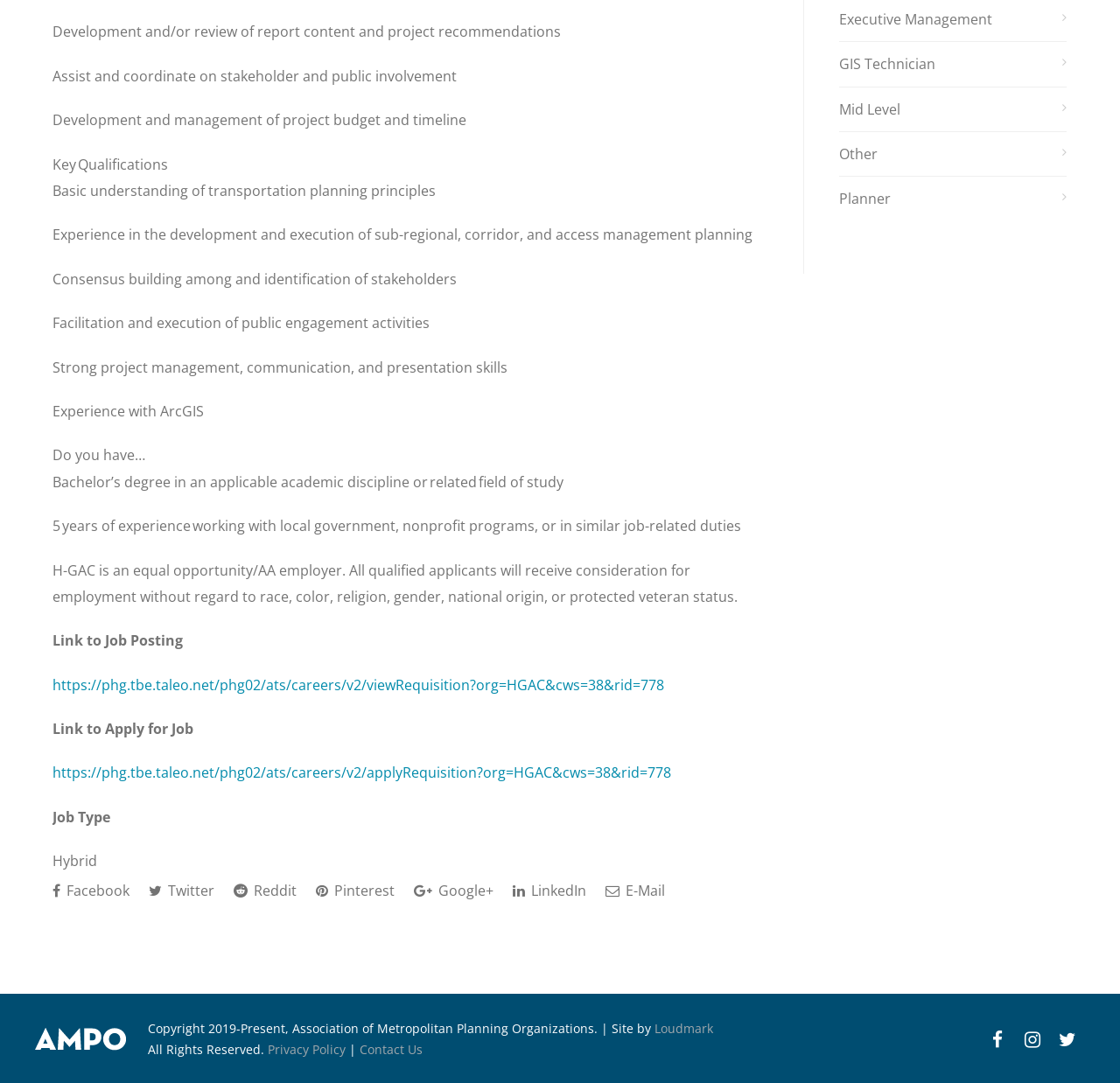With reference to the screenshot, provide a detailed response to the question below:
What is the link to apply for the job?

I found the link to apply for the job by looking at the text 'Link to Apply for Job' and its corresponding link on the webpage.